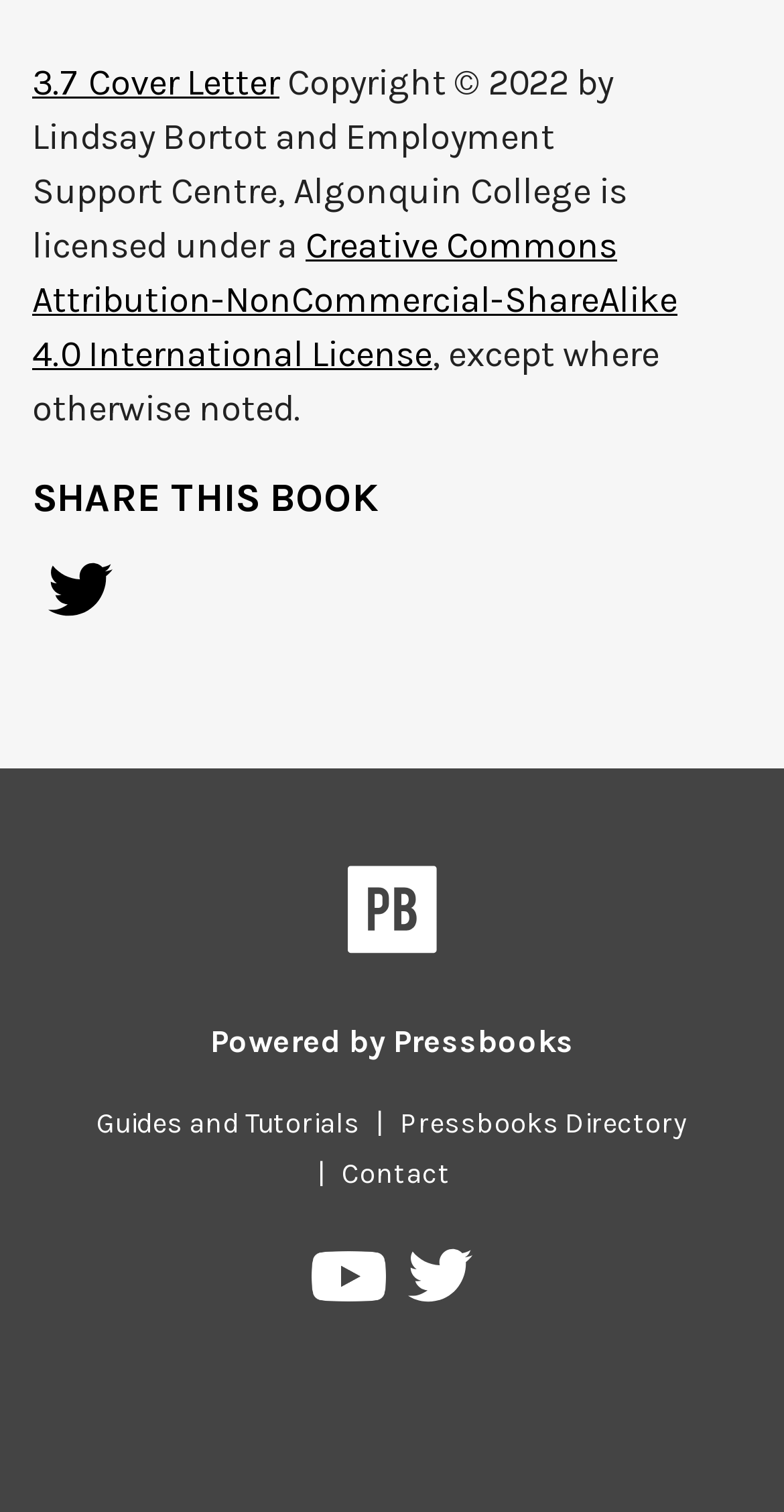Find and specify the bounding box coordinates that correspond to the clickable region for the instruction: "Click on '3.7 Cover Letter'".

[0.041, 0.04, 0.356, 0.069]